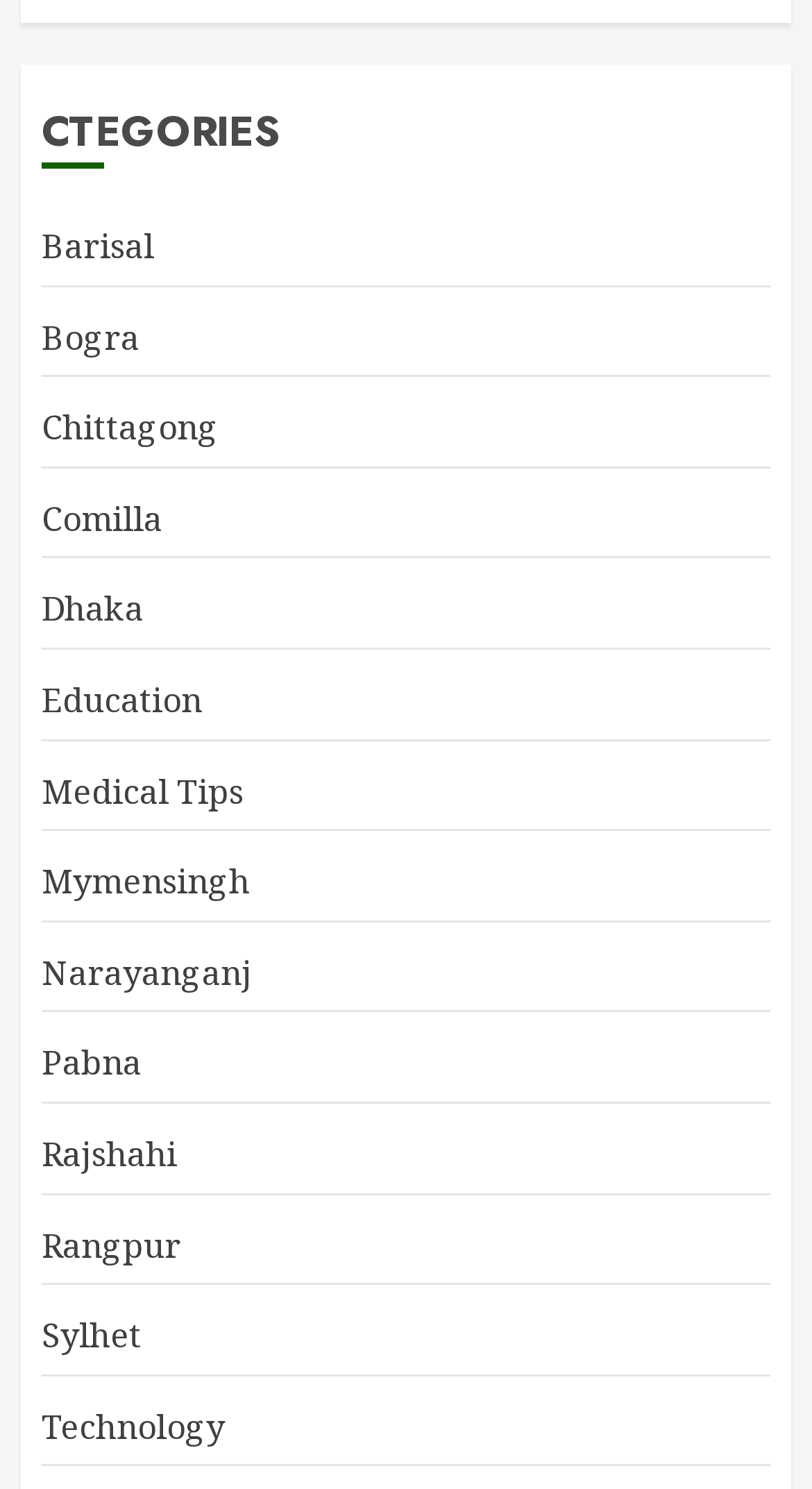Please identify the bounding box coordinates of the area that needs to be clicked to fulfill the following instruction: "read Medical Tips."

[0.051, 0.516, 0.3, 0.548]